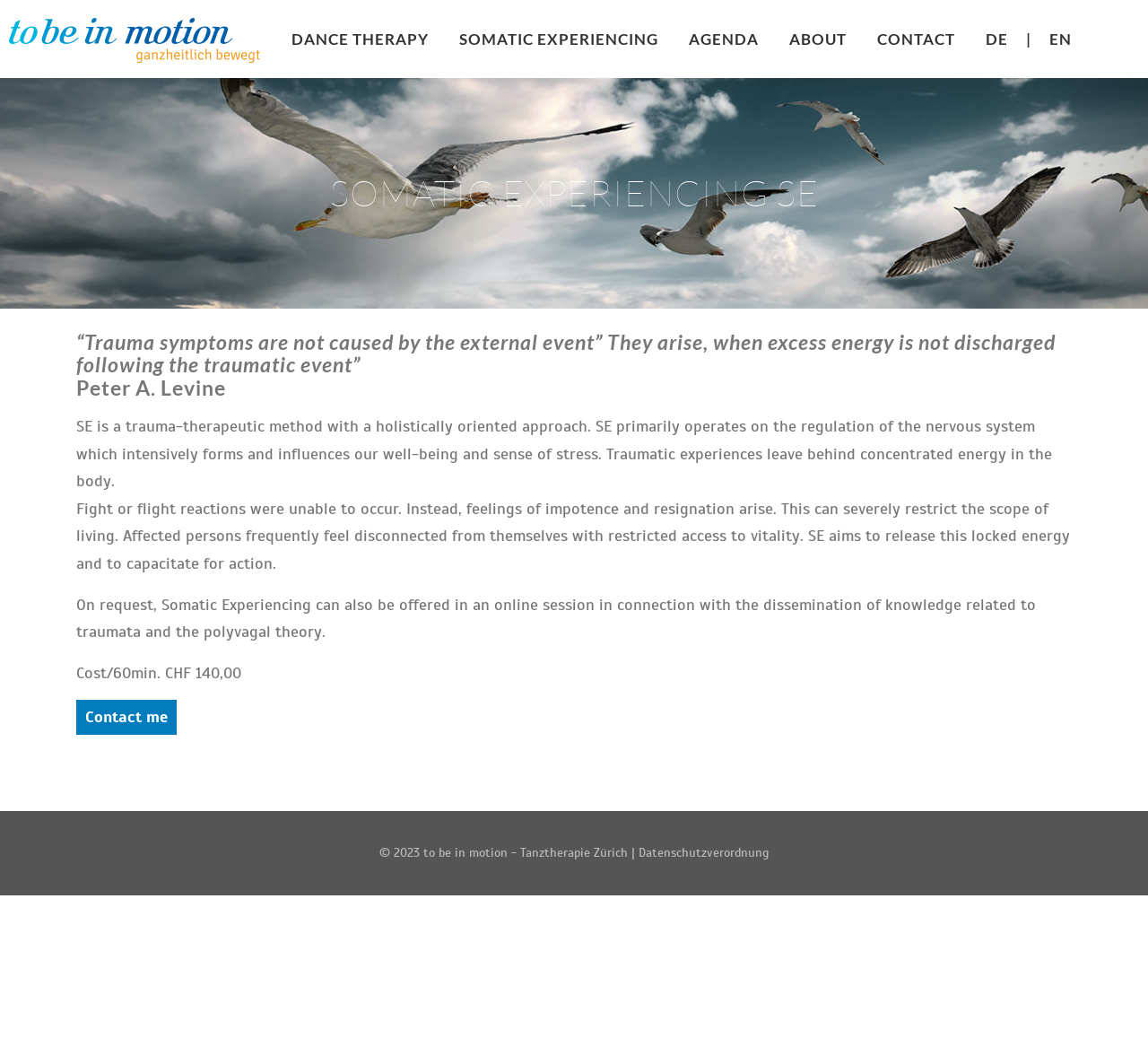Extract the primary heading text from the webpage.

SOMATIC EXPERIENCING SE